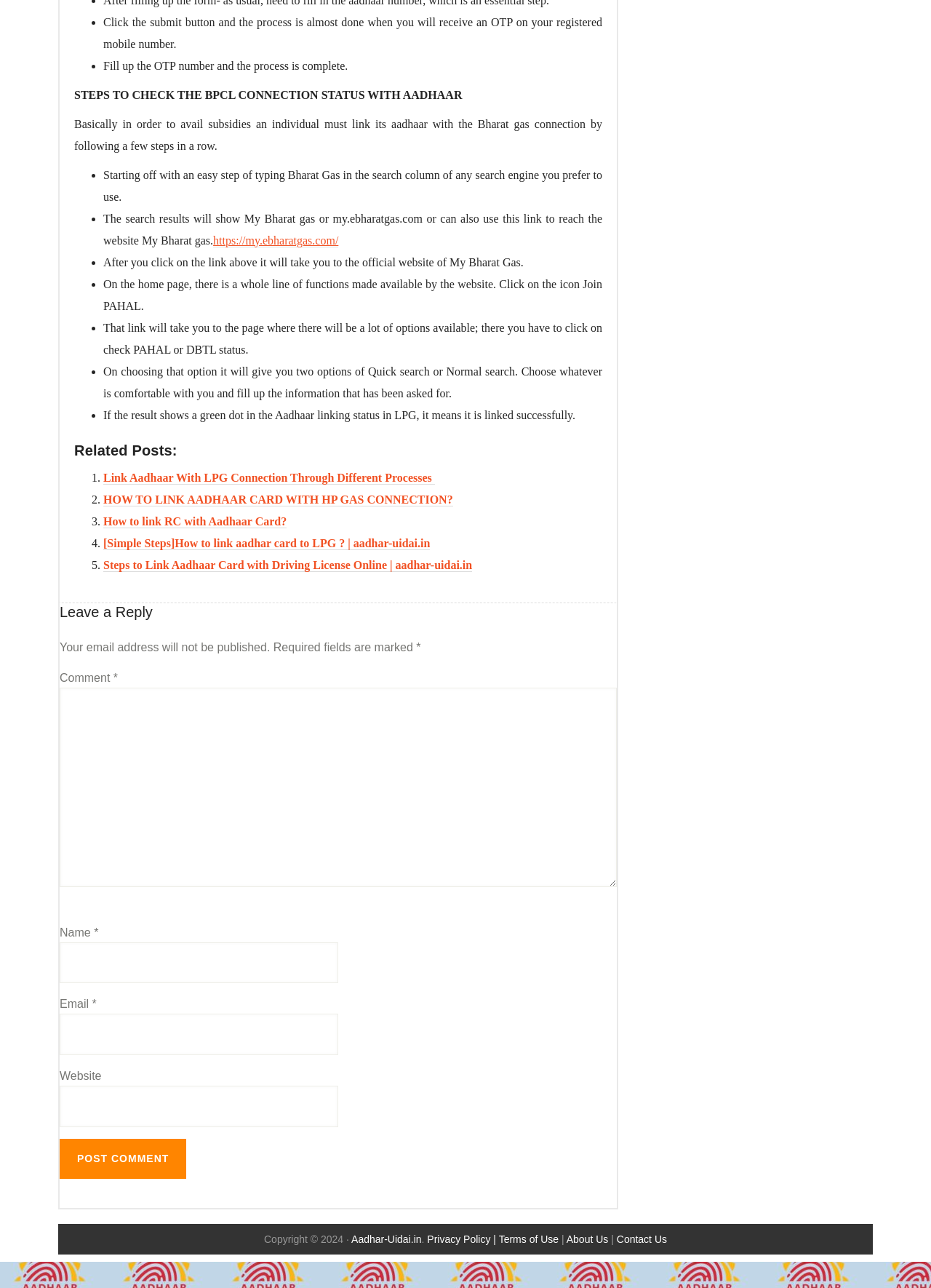Determine the bounding box coordinates for the clickable element to execute this instruction: "Fill in the comment field". Provide the coordinates as four float numbers between 0 and 1, i.e., [left, top, right, bottom].

[0.064, 0.534, 0.662, 0.688]